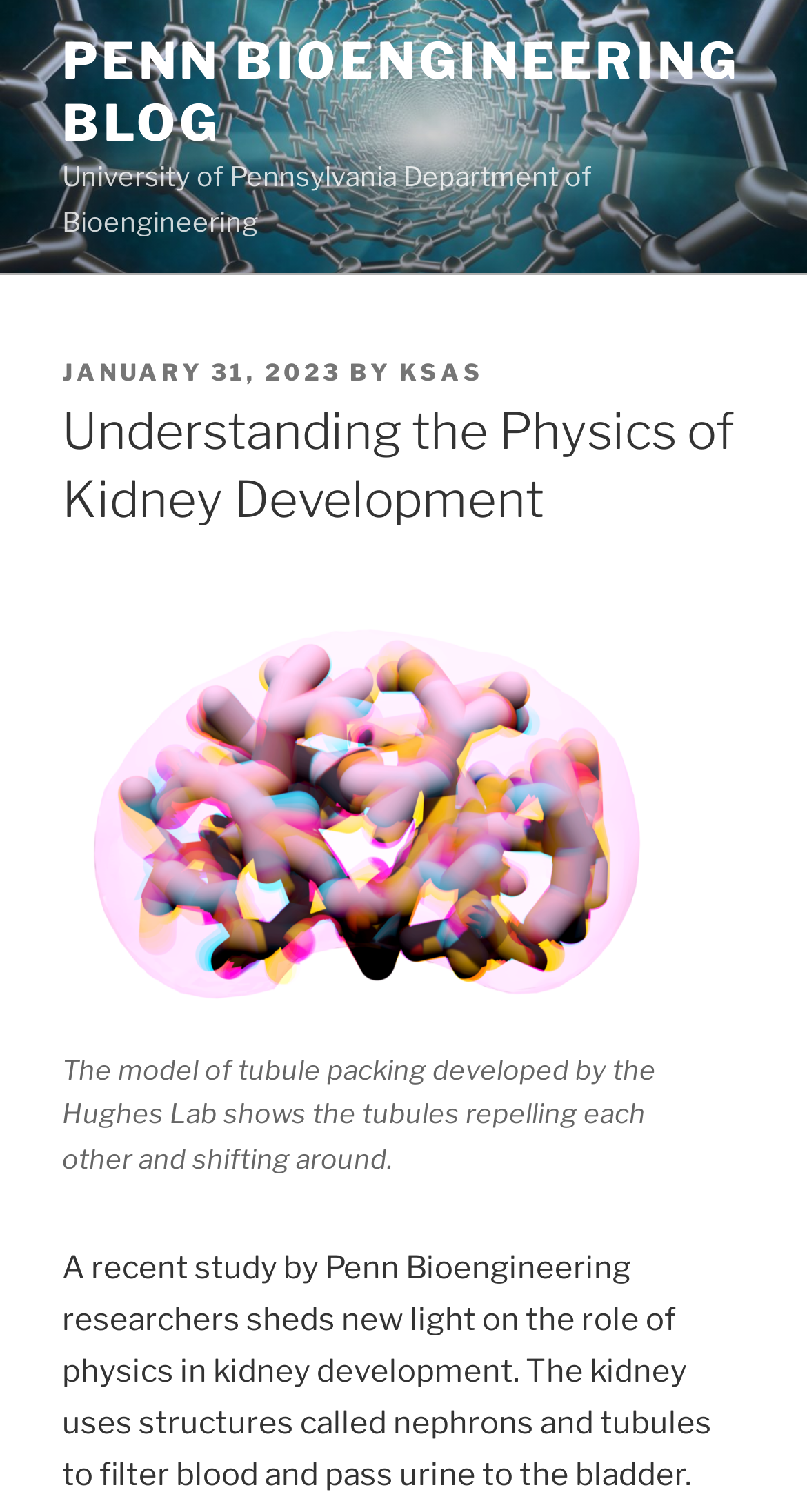When was the article posted?
Using the visual information, answer the question in a single word or phrase.

JANUARY 31, 2023